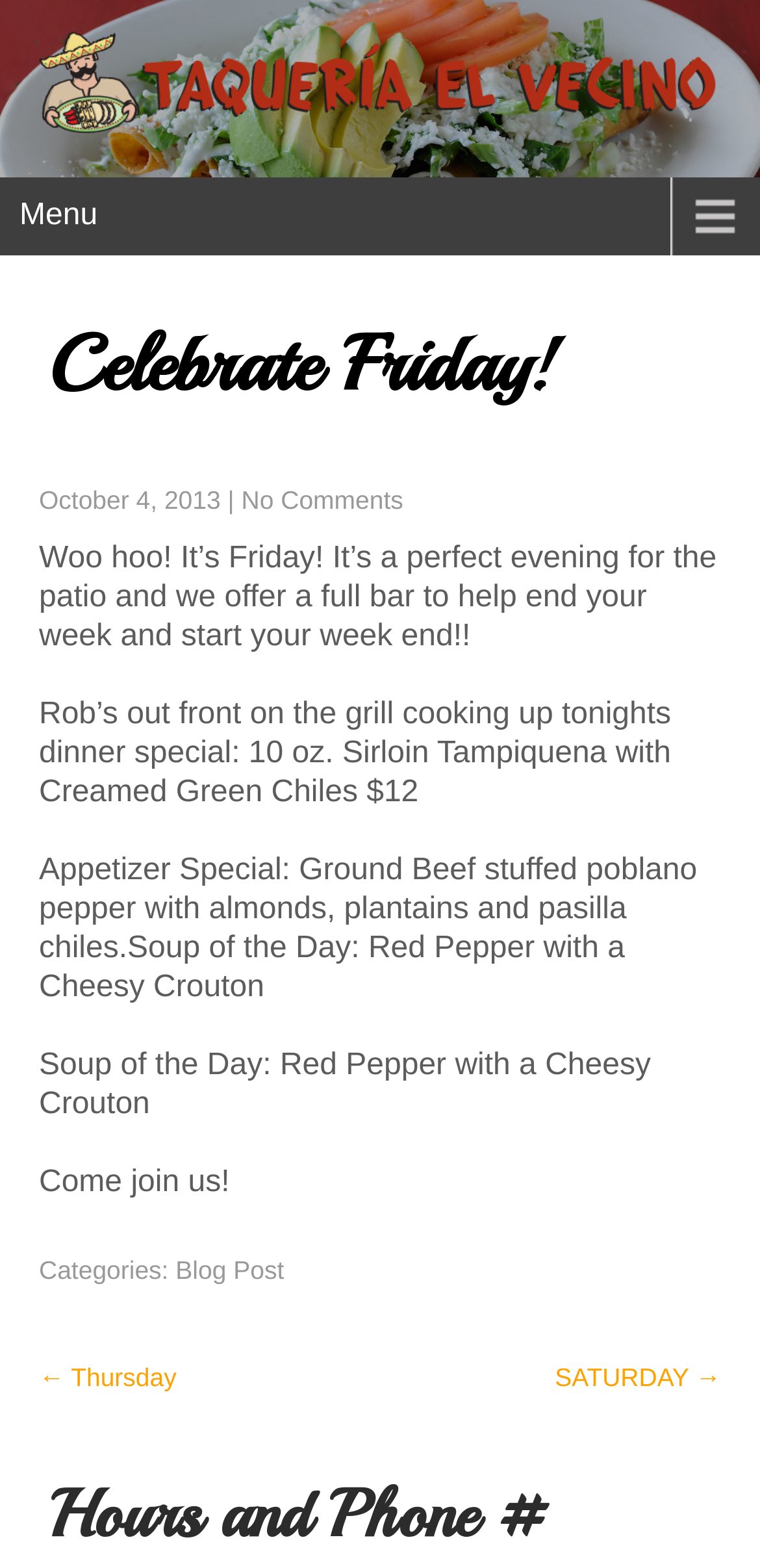Give a one-word or short phrase answer to this question: 
What is the call to action?

Come join us!